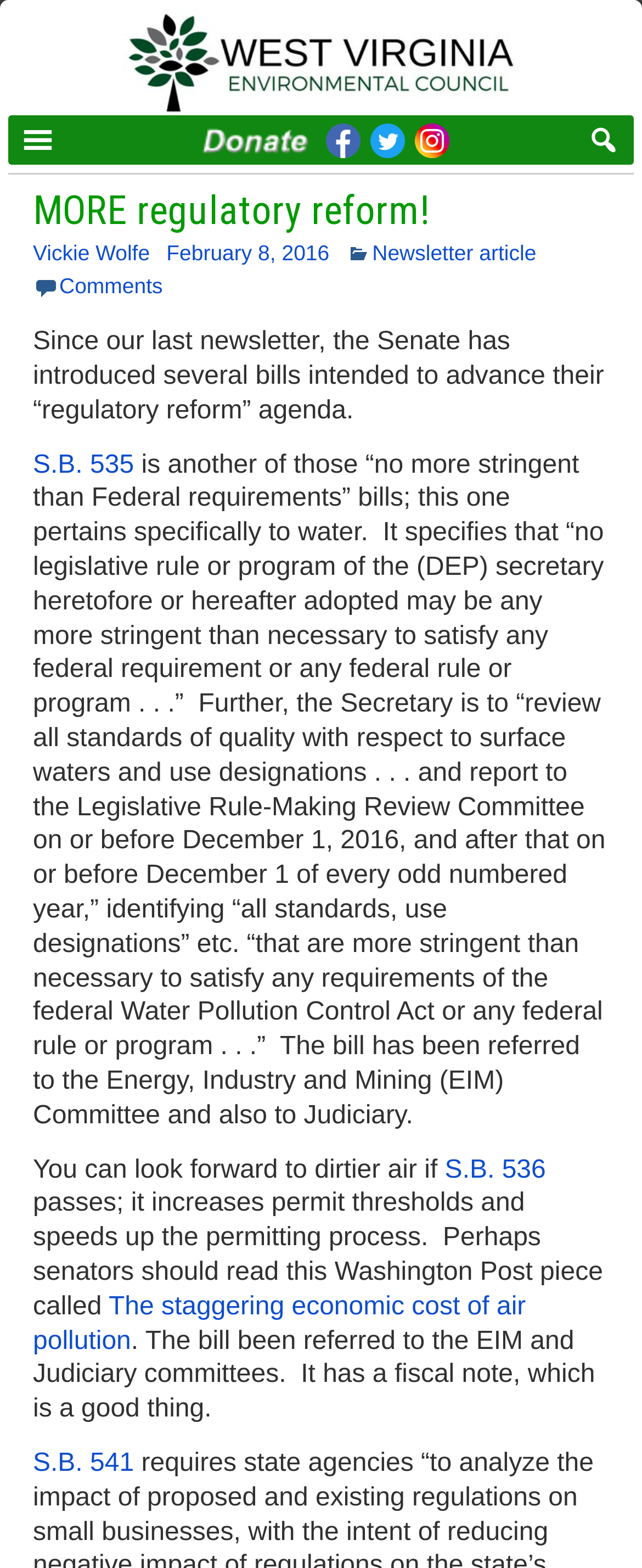Refer to the image and offer a detailed explanation in response to the question: How many committees has S.B. 536 been referred to?

The question can be answered by reading the static text element that describes S.B. 536, which mentions that it 'has been referred to the EIM and Judiciary committees'.